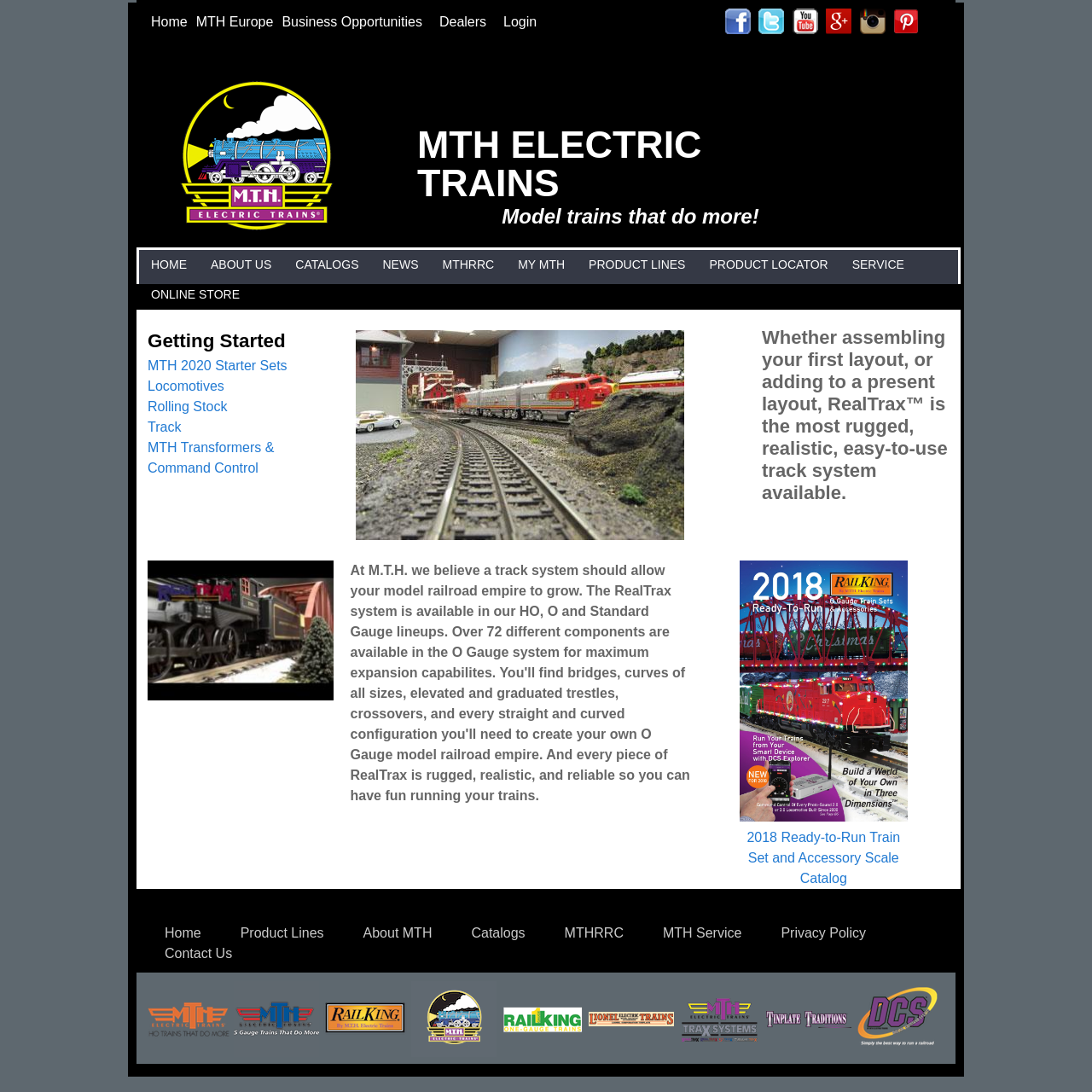Respond with a single word or phrase to the following question:
What is the name of the catalog featured on this webpage?

2018 Ready-to-Run Train Set and Accessory Scale Catalog